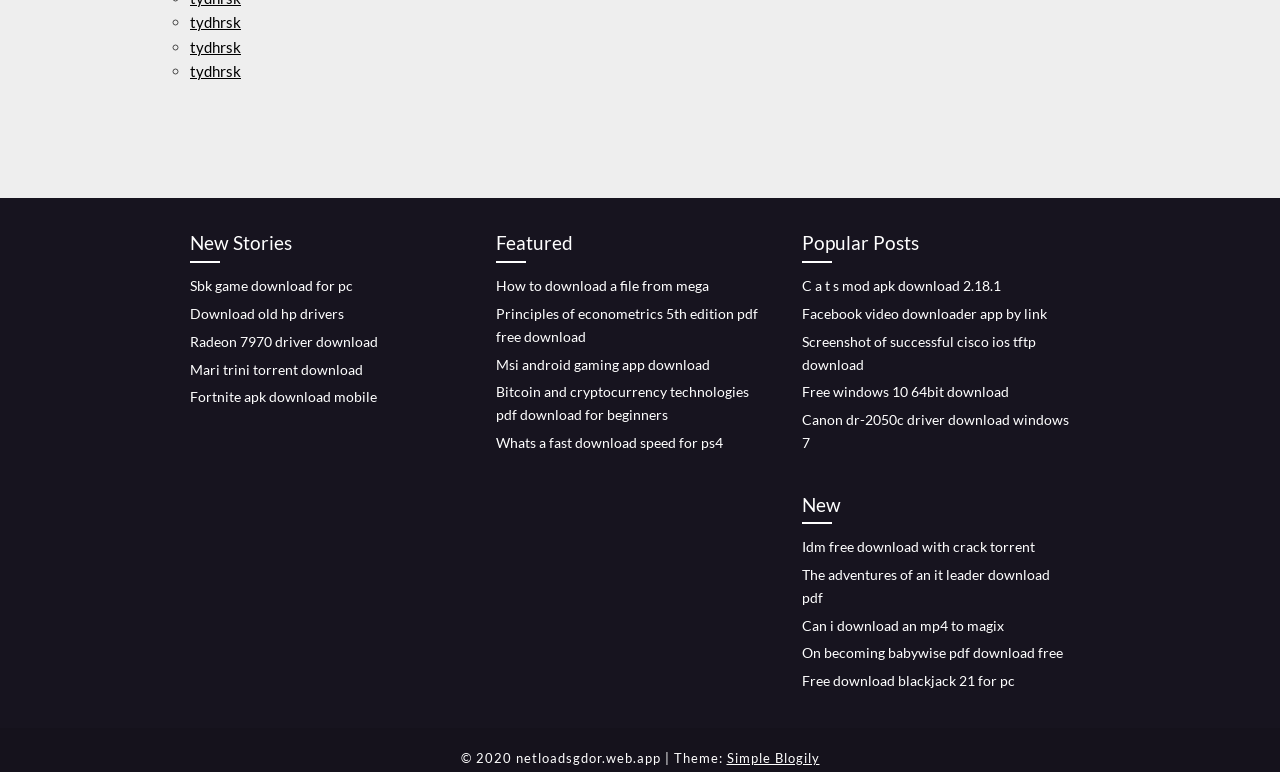How many headings are there on the webpage? Observe the screenshot and provide a one-word or short phrase answer.

4